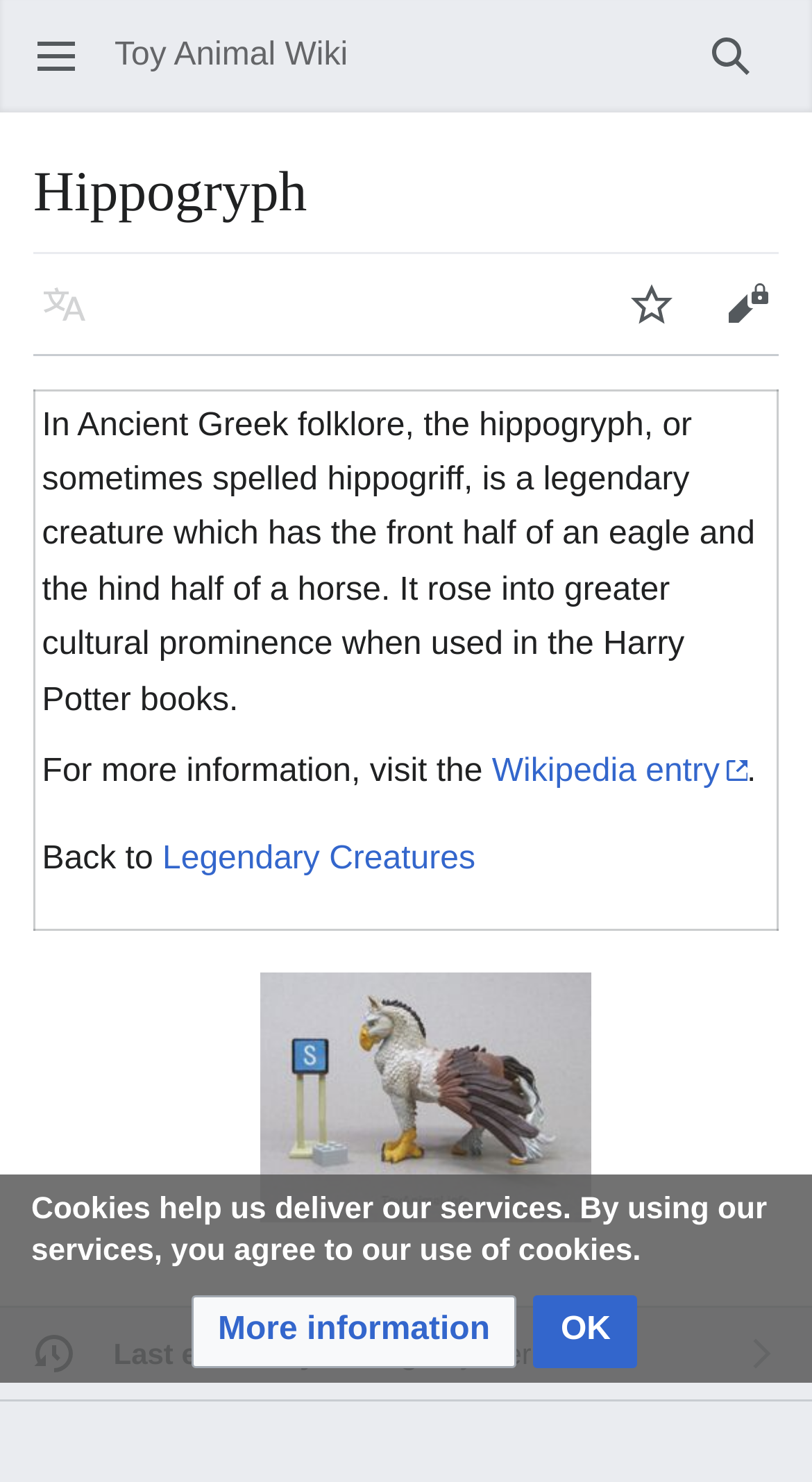Please identify the bounding box coordinates of the element's region that should be clicked to execute the following instruction: "Search". The bounding box coordinates must be four float numbers between 0 and 1, i.e., [left, top, right, bottom].

[0.841, 0.006, 0.959, 0.07]